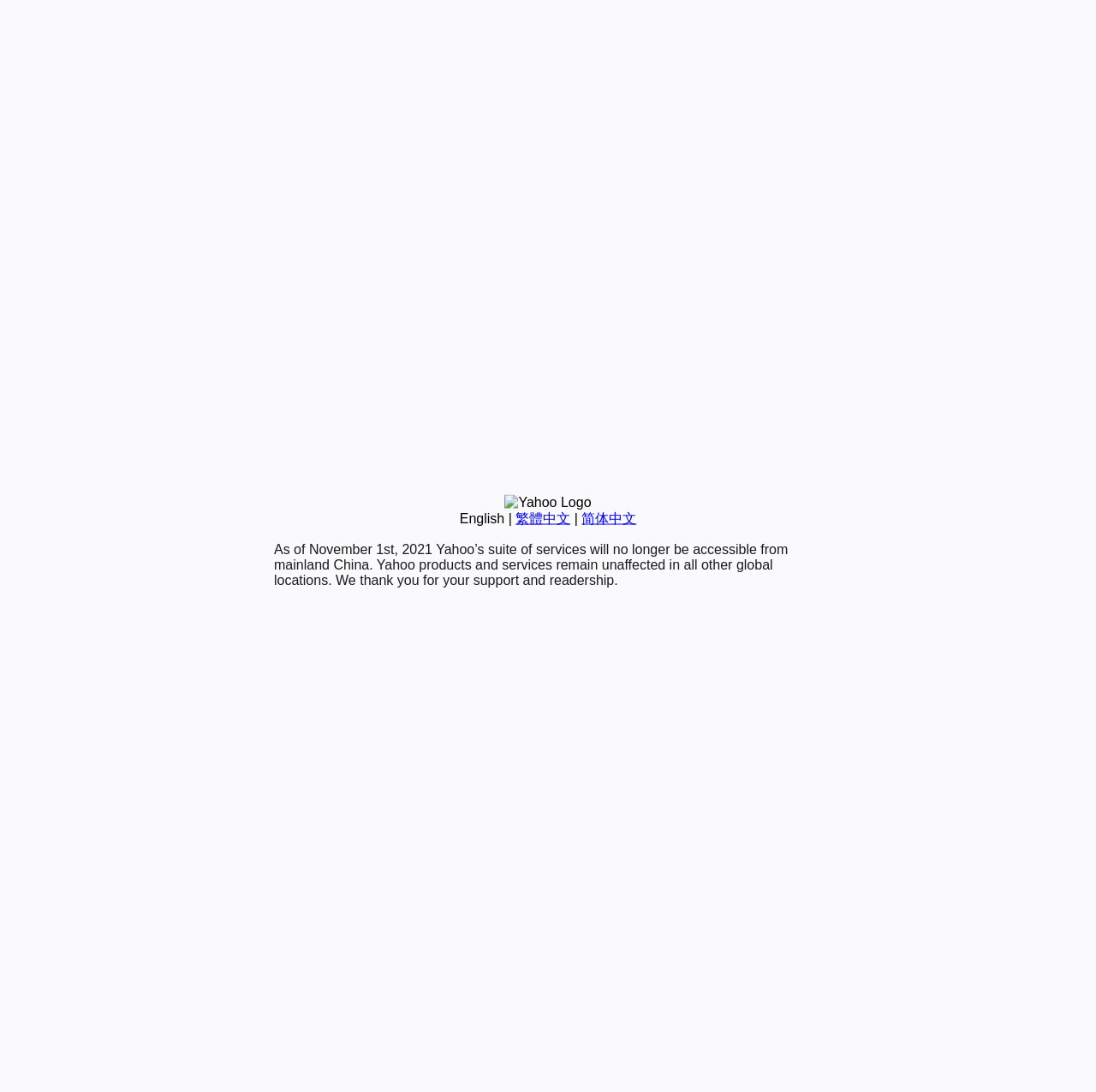Given the element description English, identify the bounding box coordinates for the UI element on the webpage screenshot. The format should be (top-left x, top-left y, bottom-right x, bottom-right y), with values between 0 and 1.

[0.419, 0.468, 0.46, 0.481]